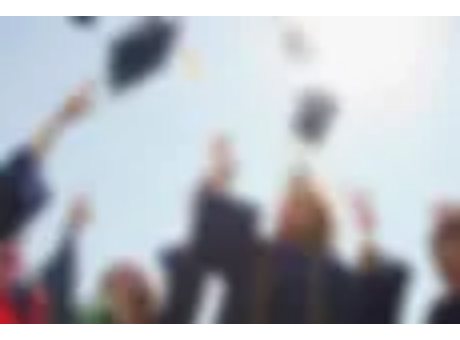What is the significance of the moment captured in the image?
Can you give a detailed and elaborate answer to the question?

The moment reflects not only personal triumphs but also the support and community spirit prevalent during such ceremonies, reminiscent of events like those celebrated by local organizations, contributing to educational advancements in communities.